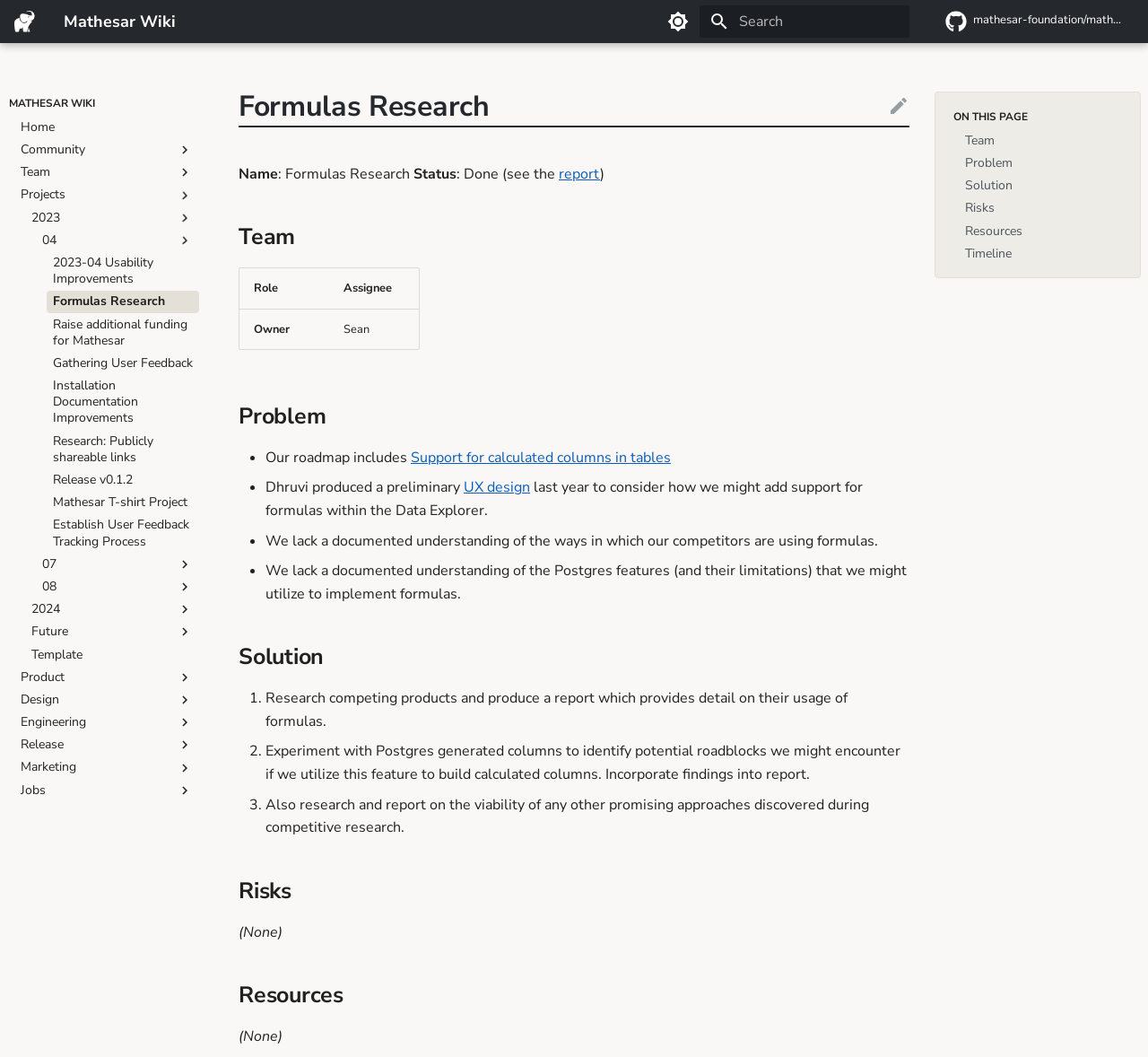Please locate the bounding box coordinates of the element that should be clicked to complete the given instruction: "Read the news about Corner Bakery Cafe".

None